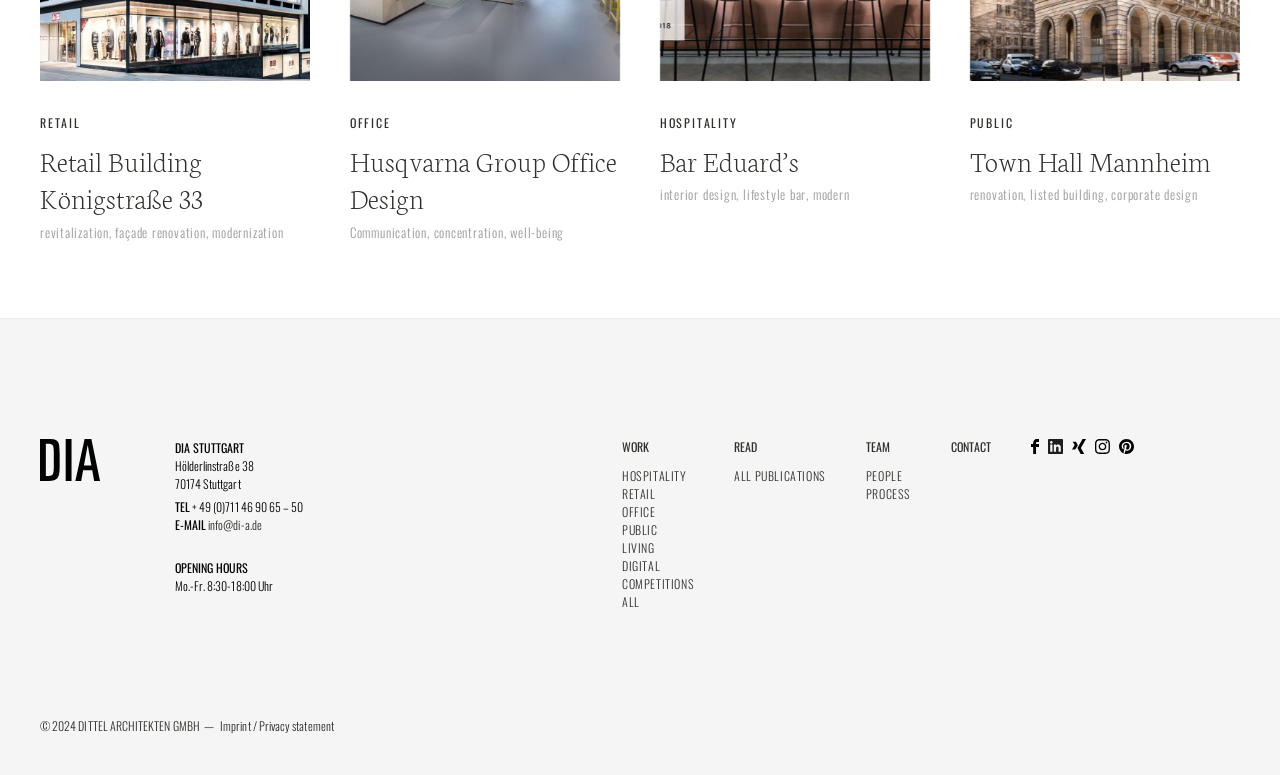Please identify the bounding box coordinates of the element I need to click to follow this instruction: "Learn about 'Town Hall Mannheim'".

[0.758, 0.182, 0.946, 0.231]